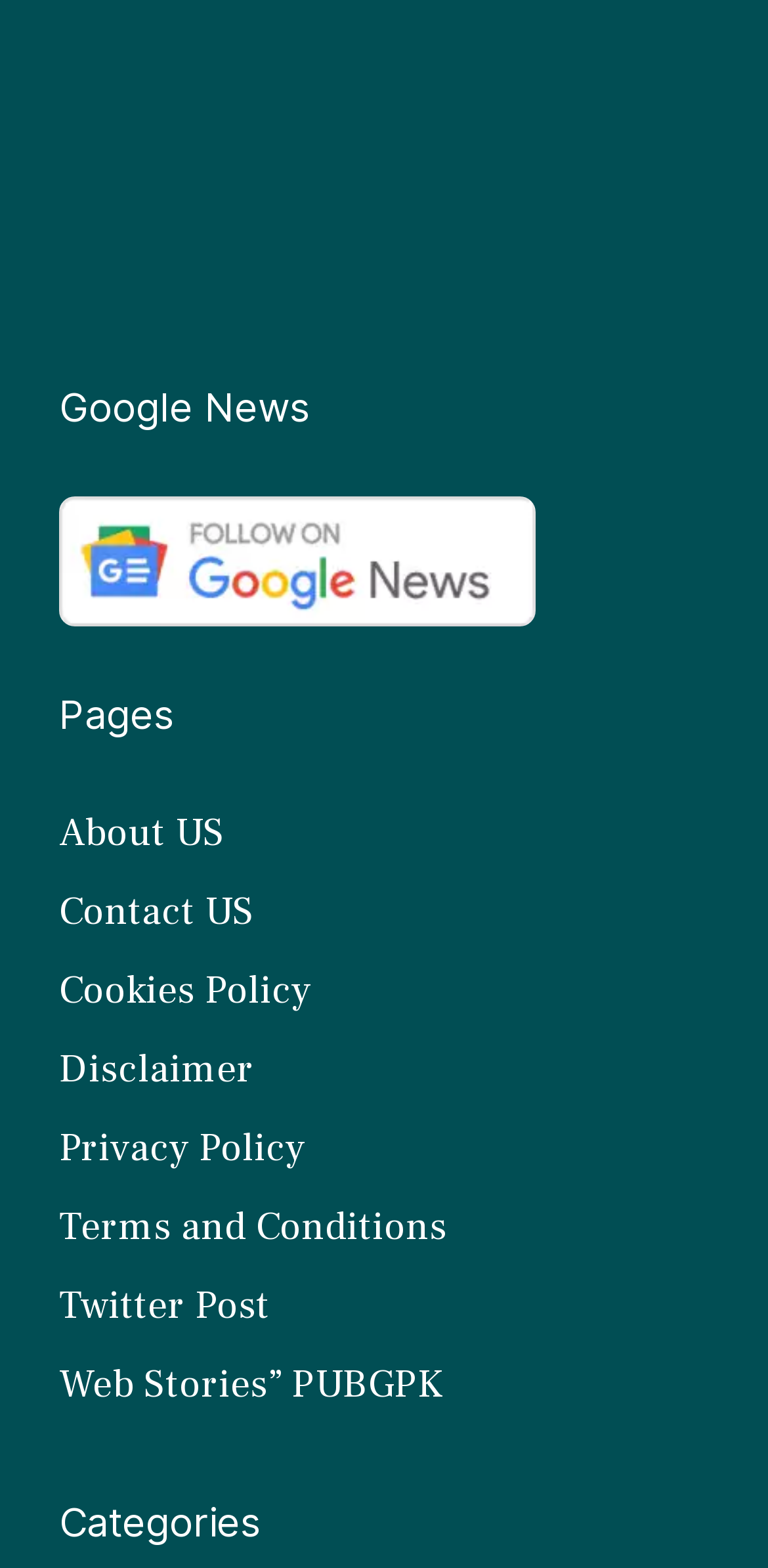Can you find the bounding box coordinates for the UI element given this description: "Privacy Policy"? Provide the coordinates as four float numbers between 0 and 1: [left, top, right, bottom].

[0.077, 0.27, 0.397, 0.303]